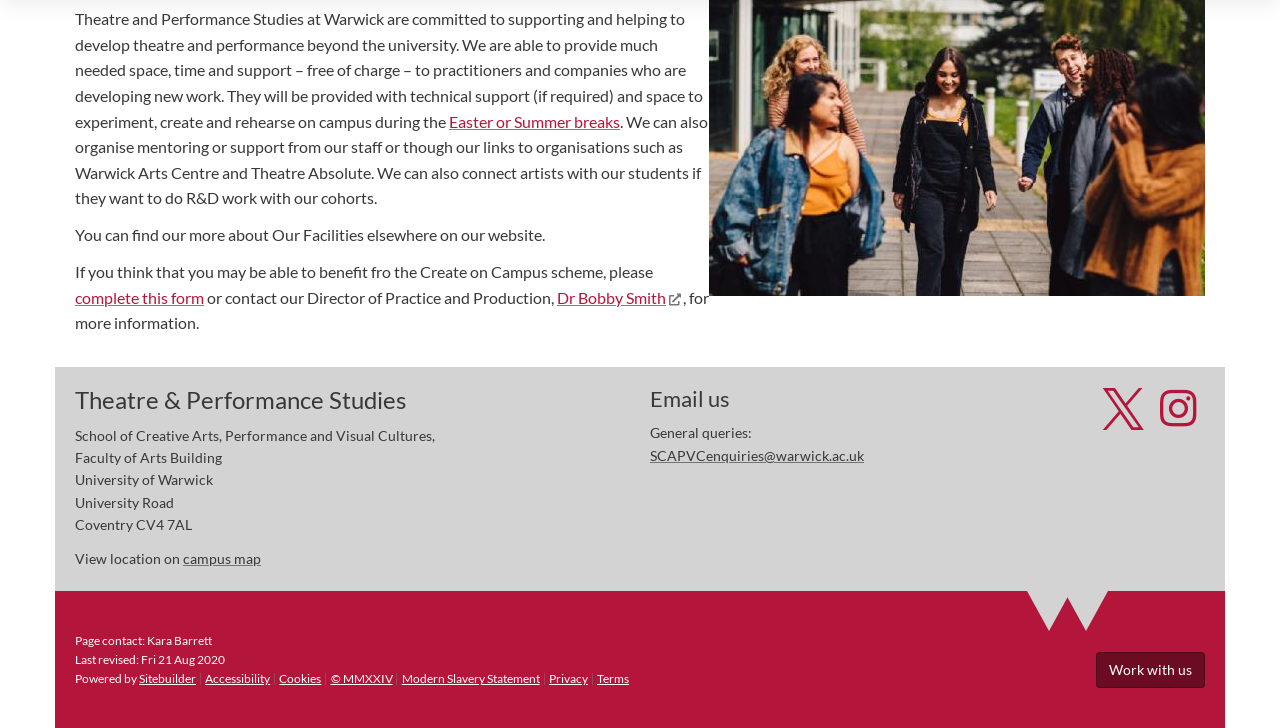Provide a one-word or short-phrase response to the question:
Who can artists be connected with for R&D work?

Students